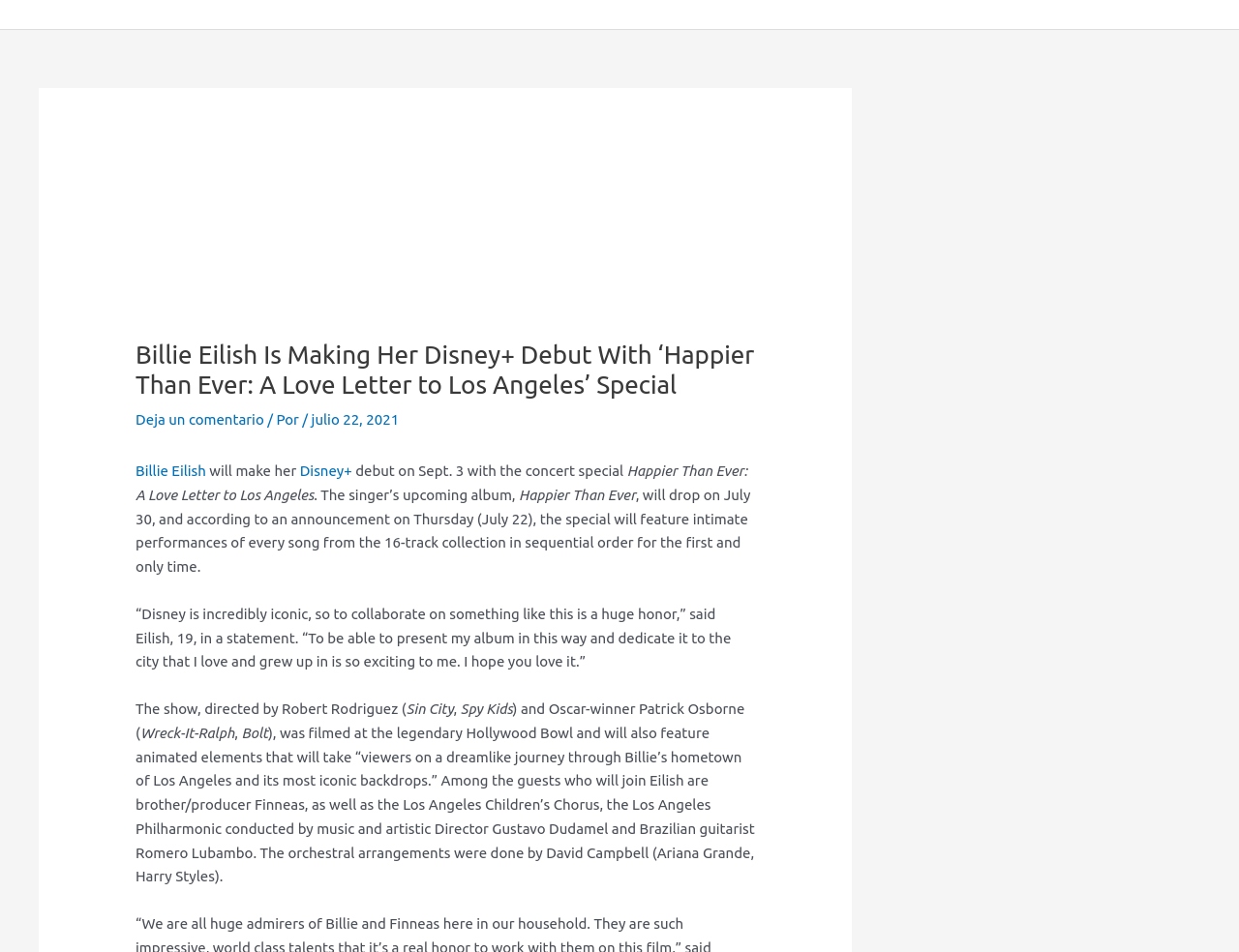Please identify the primary heading on the webpage and return its text.

Billie Eilish Is Making Her Disney+ Debut With ‘Happier Than Ever: A Love Letter to Los Angeles’ Special